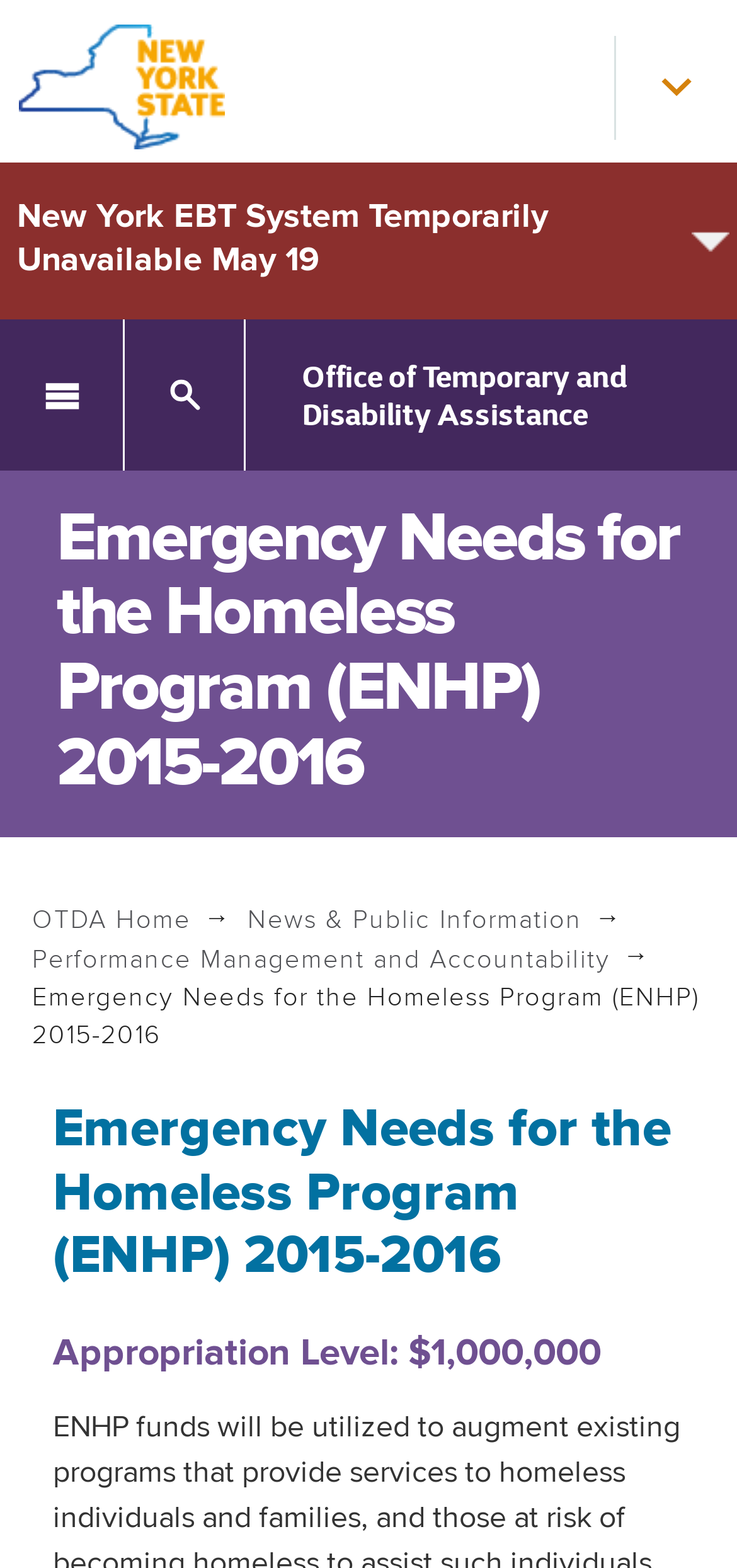Can you show the bounding box coordinates of the region to click on to complete the task described in the instruction: "Search"?

[0.167, 0.203, 0.333, 0.3]